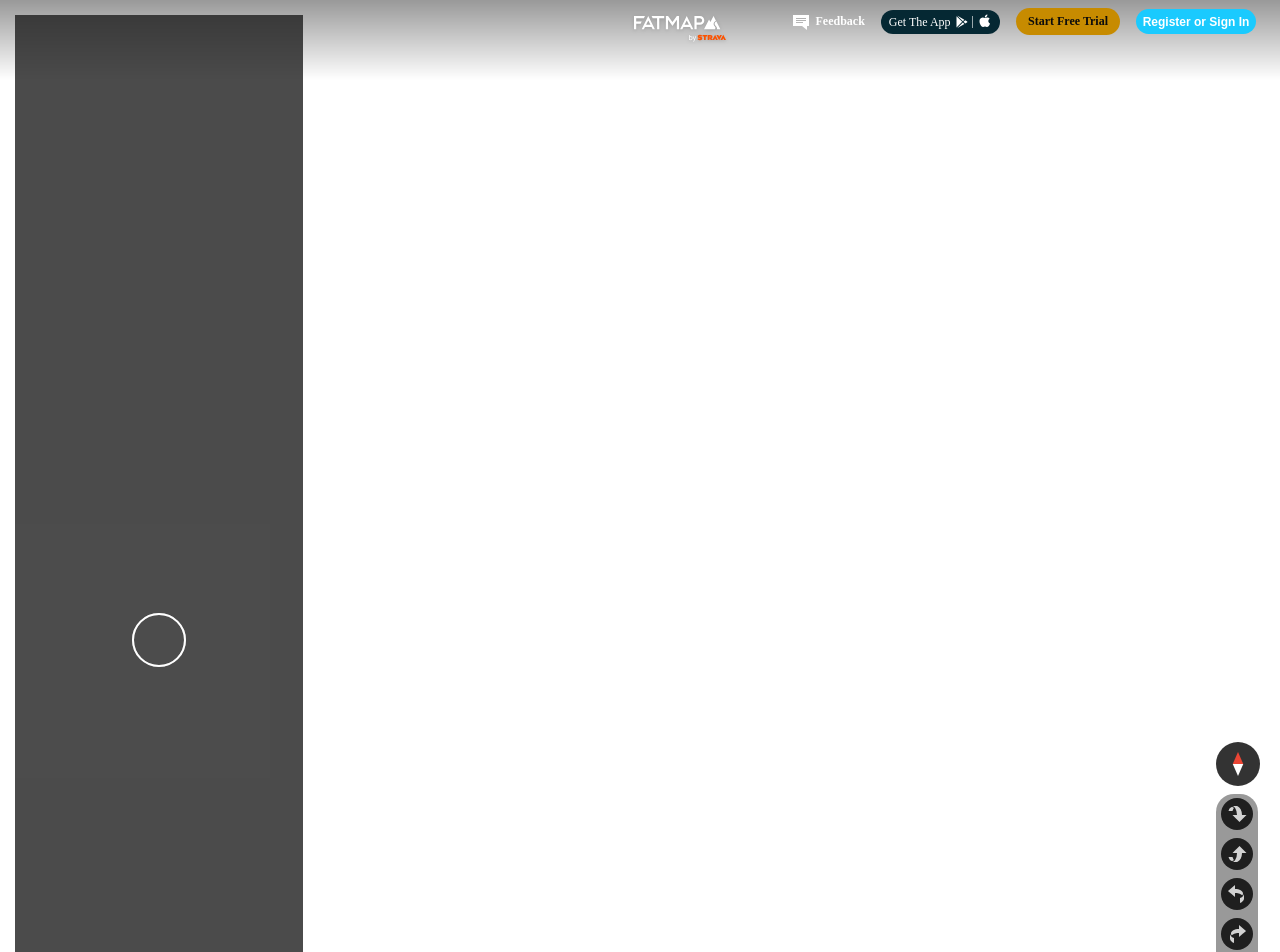What is the purpose of the 'Rotate the map left' button?
Using the visual information from the image, give a one-word or short-phrase answer.

To rotate the map